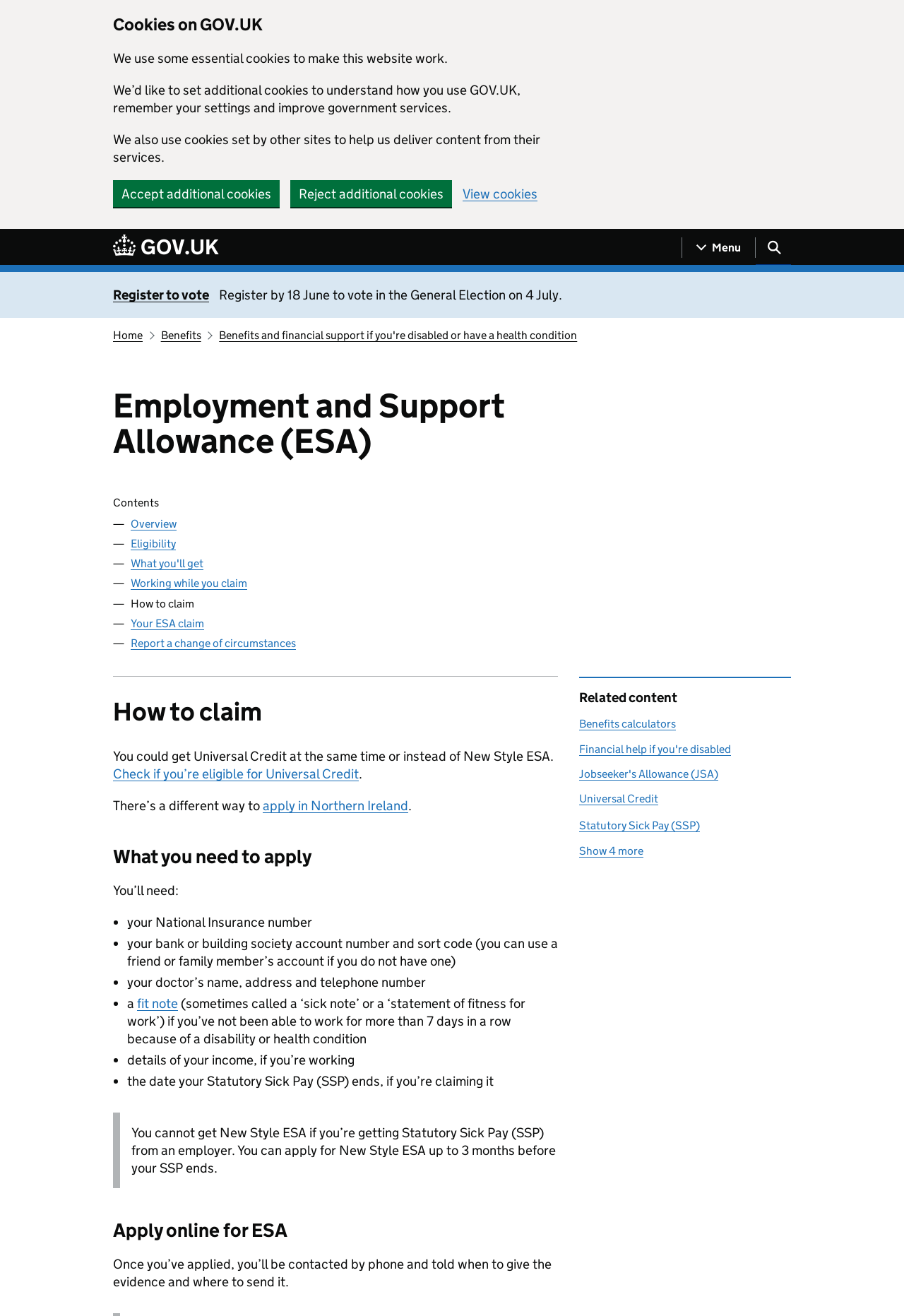What do you need to apply for ESA?
Please analyze the image and answer the question with as much detail as possible.

To apply for ESA, you need to provide certain information, including your National Insurance number, bank or building society account number and sort code, doctor's name, address, and telephone number, and a fit note, as listed on the webpage.